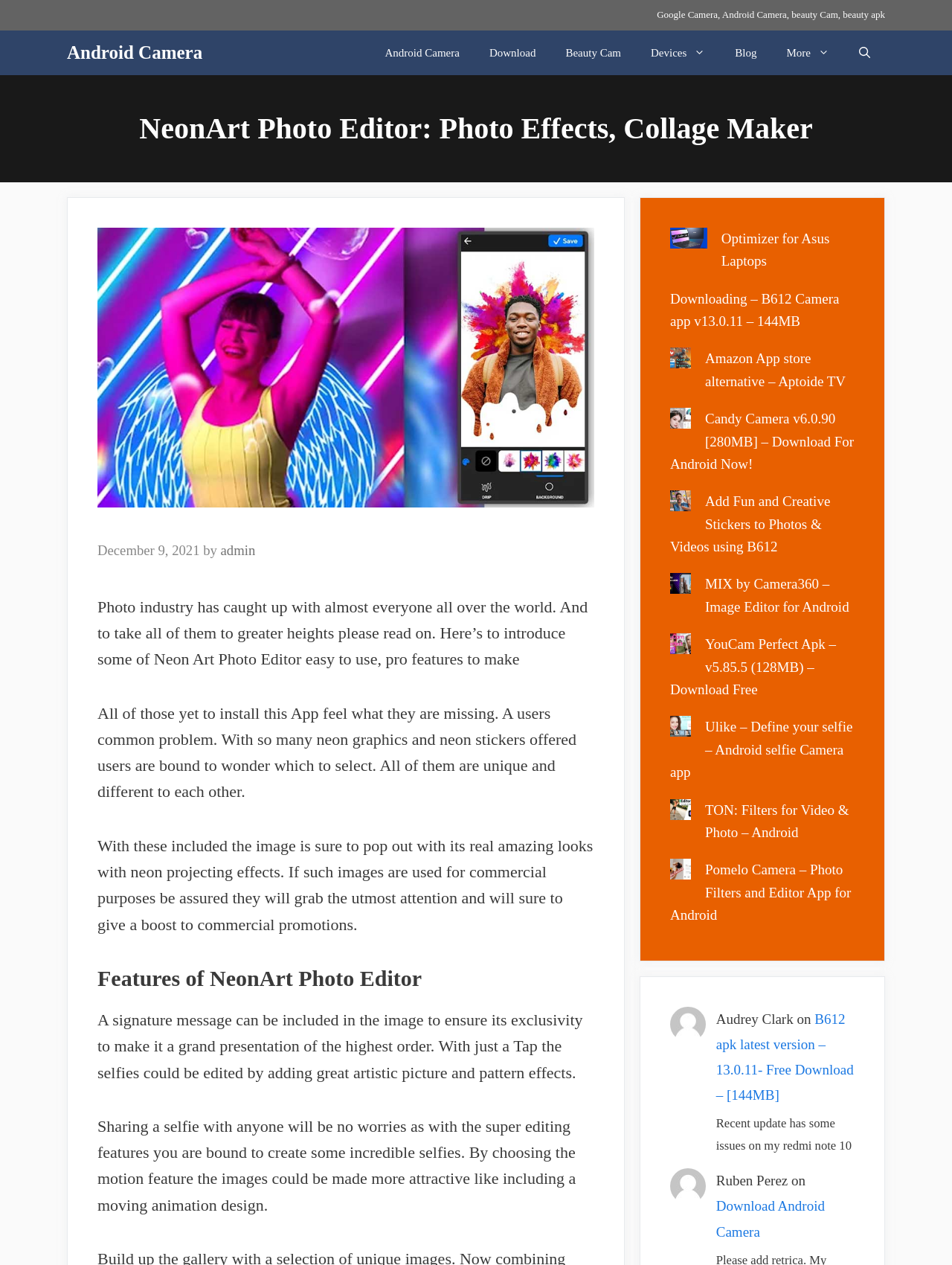Give a detailed overview of the webpage's appearance and contents.

This webpage is about NeonArt Photo Editor, an Android app for editing selfies and photos. At the top, there is a navigation bar with links to Android Camera, Download, Beauty Cam, Devices, Blog, More, and Open Search Bar. Below the navigation bar, there is a heading that reads "NeonArt Photo Editor: Photo Effects, Collage Maker" accompanied by an image of the app's logo.

The main content of the webpage is divided into two sections. The left section contains a series of paragraphs describing the features and benefits of using NeonArt Photo Editor. The text explains how the app can help users create unique and attractive selfies by adding neon effects, collages, filters, and more. There are also mentions of the app's pro features, such as the ability to add a signature message to images and create moving animations.

The right section of the webpage is a list of links to other Android camera apps, including Optimizer for Asus Laptops, B612 Camera, Candy Camera, MIX by Camera360, YouCam Perfect, Ulike, TON: Filters for Video & Photo, and Pomelo Camera. Each link is accompanied by a small image representing the app.

At the bottom of the webpage, there is a footer section with two comments from users, Audrey Clark and Ruben Perez, along with links to download the B612 apk and Android Camera.